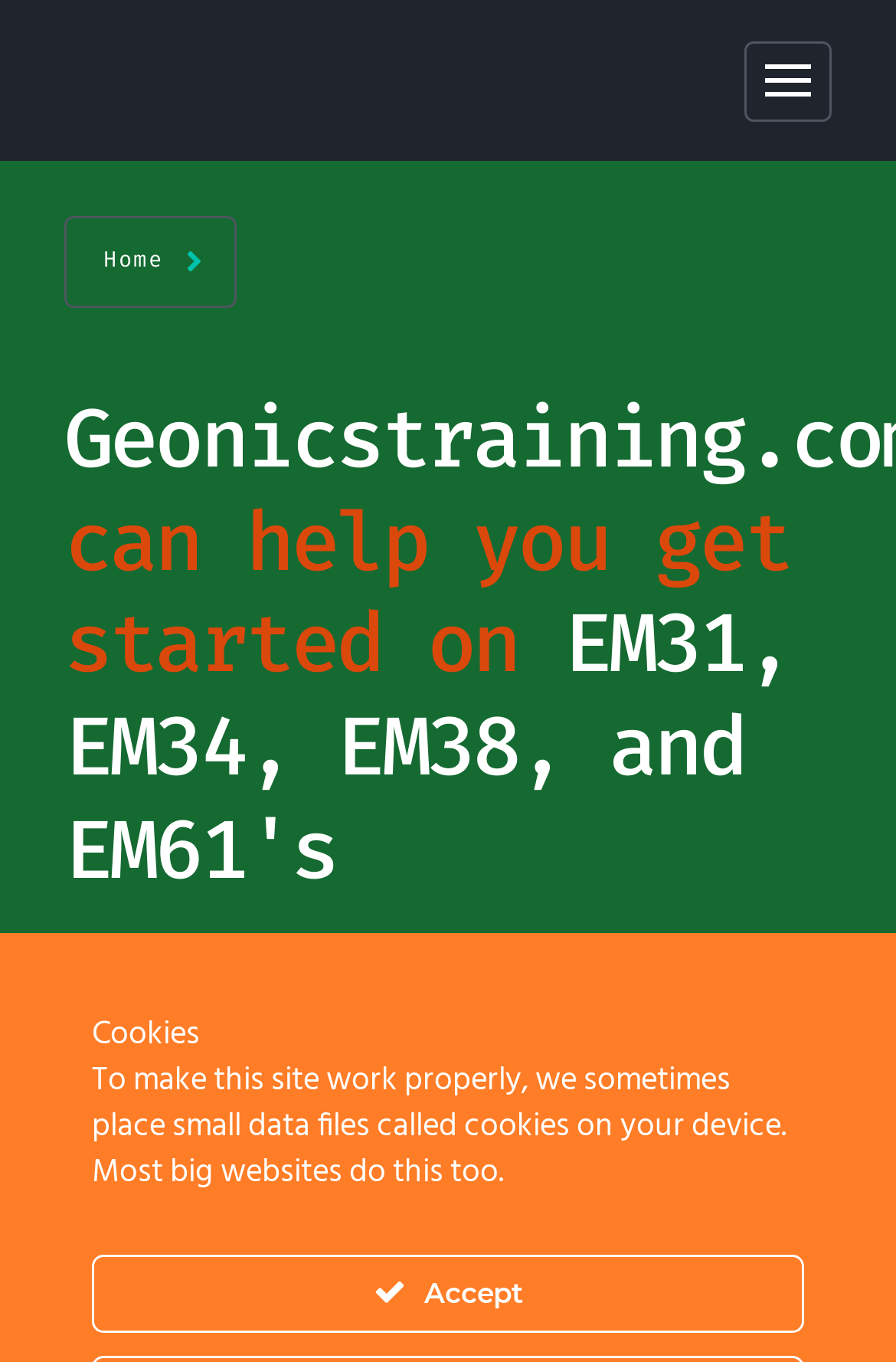How many links are in the top navigation bar?
Based on the image, provide a one-word or brief-phrase response.

2